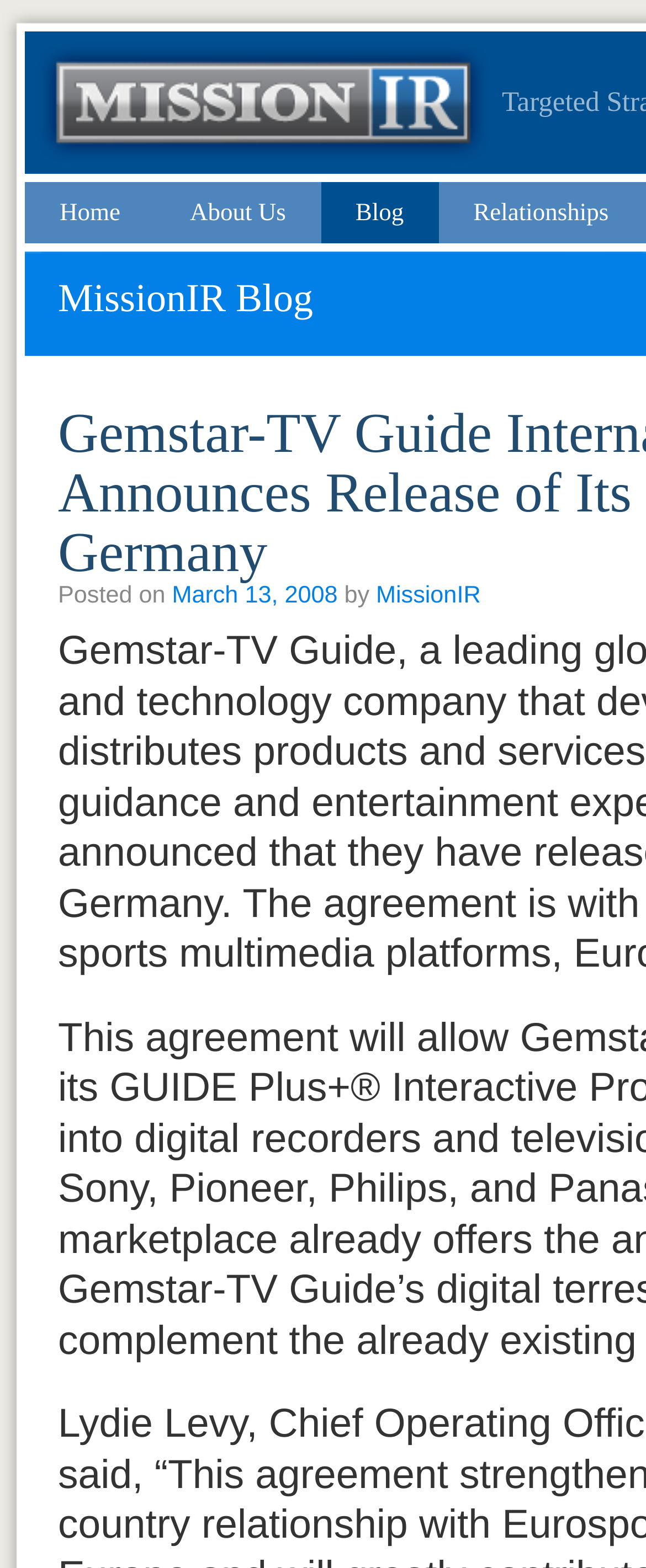Who is the author of the article?
Based on the image, respond with a single word or phrase.

MissionIR